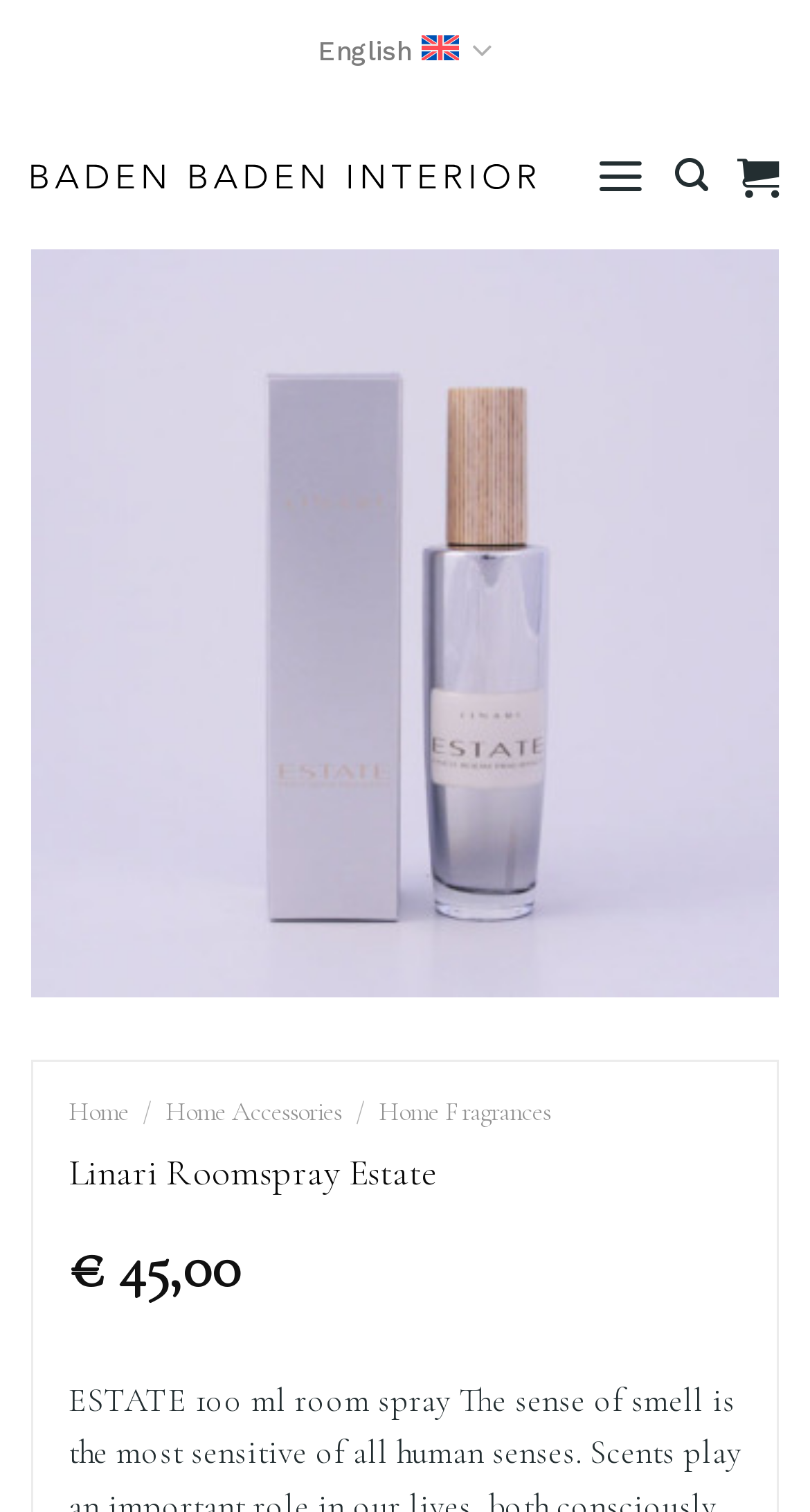Please locate the bounding box coordinates of the element that should be clicked to achieve the given instruction: "Contact Библиотечно-издательский комплекс СФУ".

None